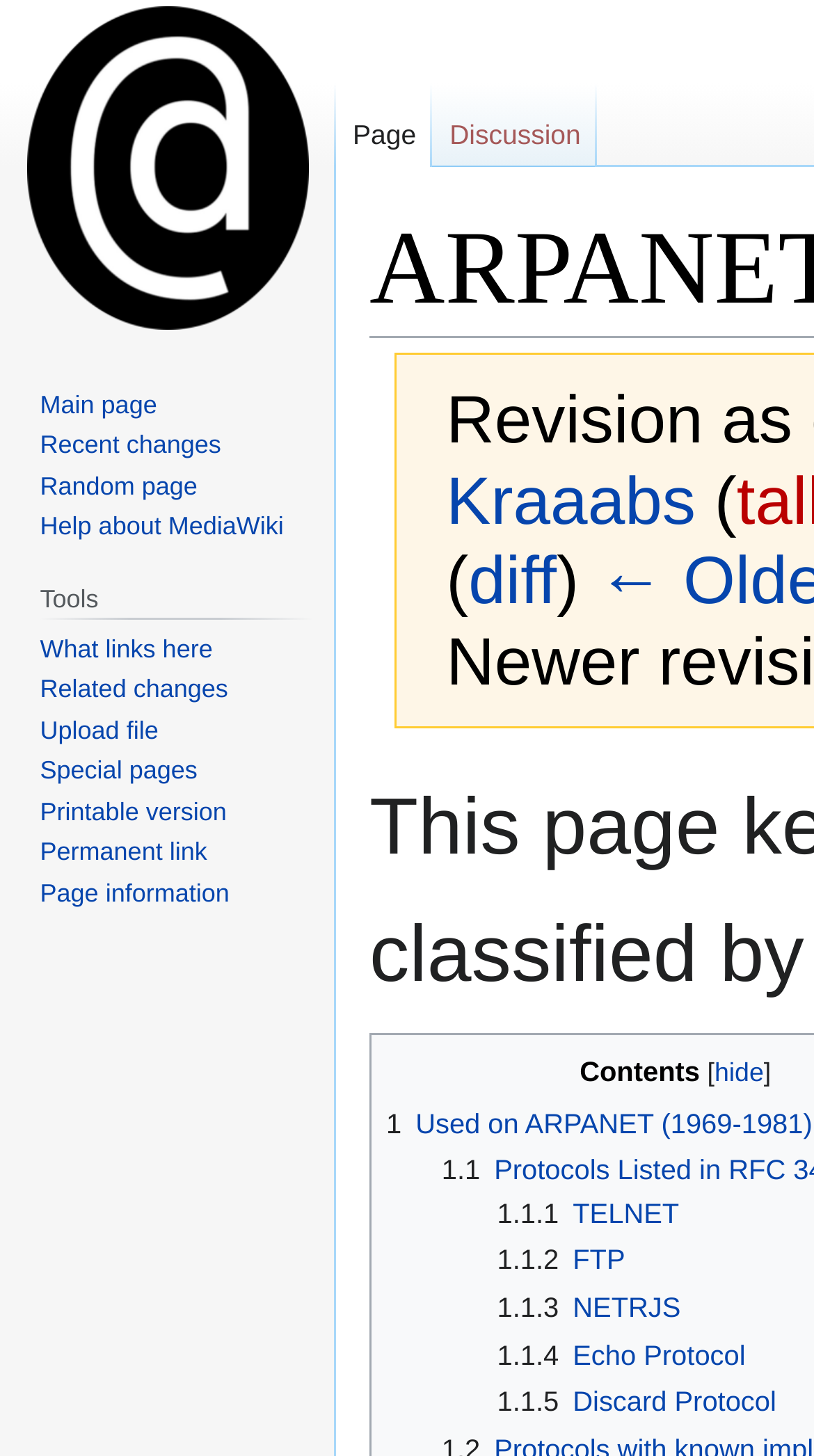Explain the contents of the webpage comprehensively.

The webpage is about ARPANET protocols, specifically on the DisNCord Community Wiki. At the top, there is a link to "Kraaabs" and a static text "(" next to it. Below this, there are two links, "Jump to navigation" and "Jump to search", which are positioned side by side. 

On the left side, there are three navigation menus: "Namespaces", "Navigation", and "Tools". The "Namespaces" menu has two links, "Page" and "Discussion". The "Navigation" menu has four links, including "Main page", "Recent changes", "Random page", and "Help about MediaWiki". The "Tools" menu has six links, including "What links here", "Related changes", "Upload file", "Special pages", "Printable version", and "Permanent link", as well as a "Page information" link.

On the right side, there is a button "hide" and a heading "Contents". Below this, there is a list of links related to ARPANET protocols, including "Used on ARPANET (1969-1981)", "TELNET", "FTP", "NETRJS", "Echo Protocol", and "Discard Protocol". At the very top left, there is a link "Visit the main page".